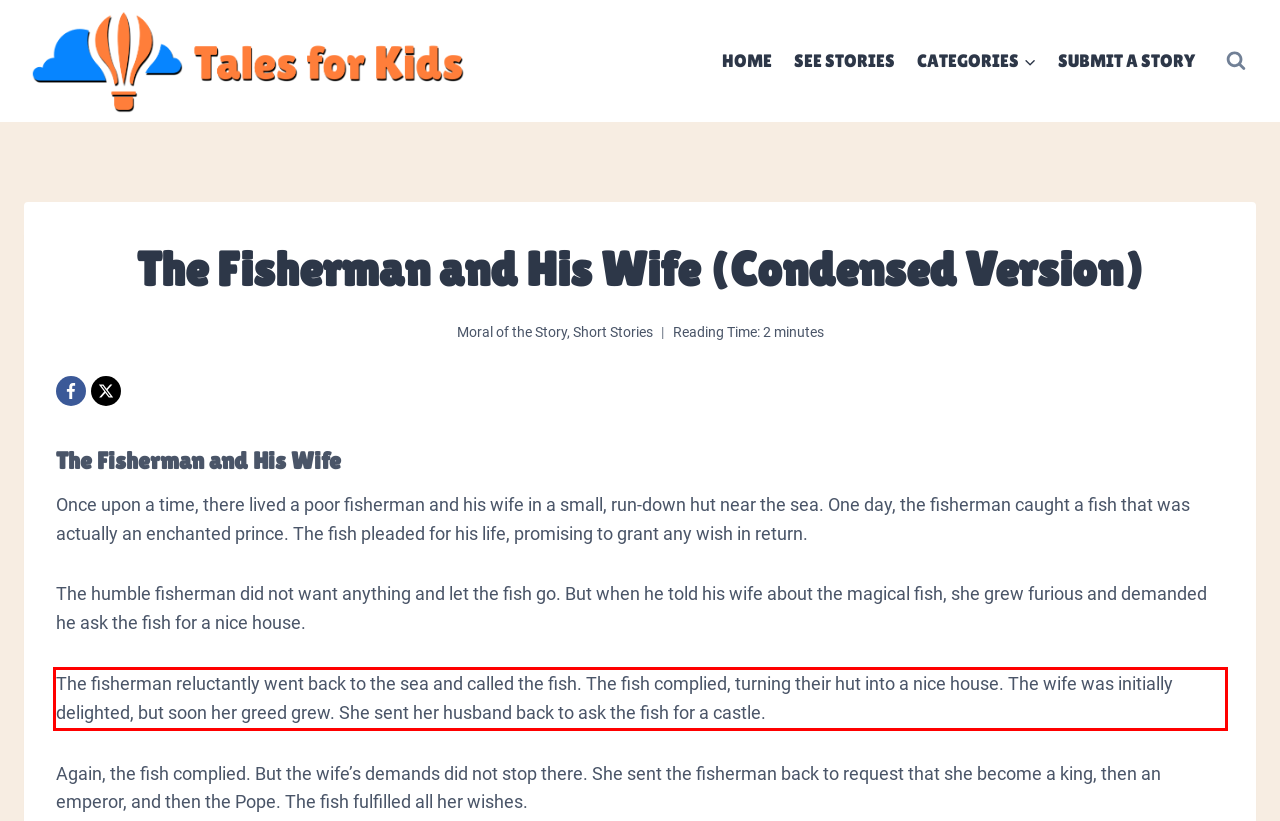You are given a webpage screenshot with a red bounding box around a UI element. Extract and generate the text inside this red bounding box.

The fisherman reluctantly went back to the sea and called the fish. The fish complied, turning their hut into a nice house. The wife was initially delighted, but soon her greed grew. She sent her husband back to ask the fish for a castle.